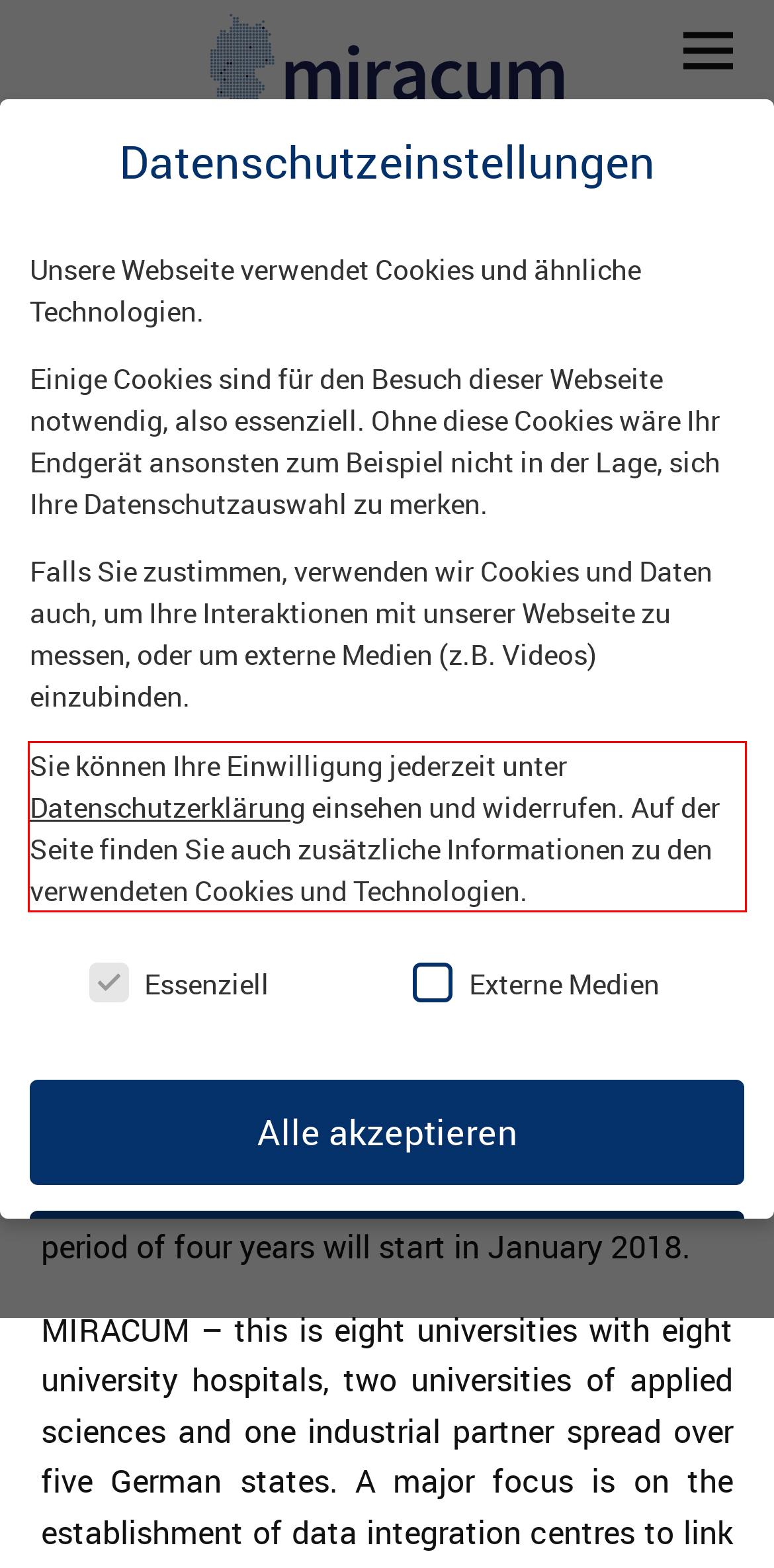Please recognize and transcribe the text located inside the red bounding box in the webpage image.

Sie können Ihre Einwilligung jederzeit unter Datenschutzerklärung einsehen und widerrufen. Auf der Seite finden Sie auch zusätzliche Informationen zu den verwendeten Cookies und Technologien.